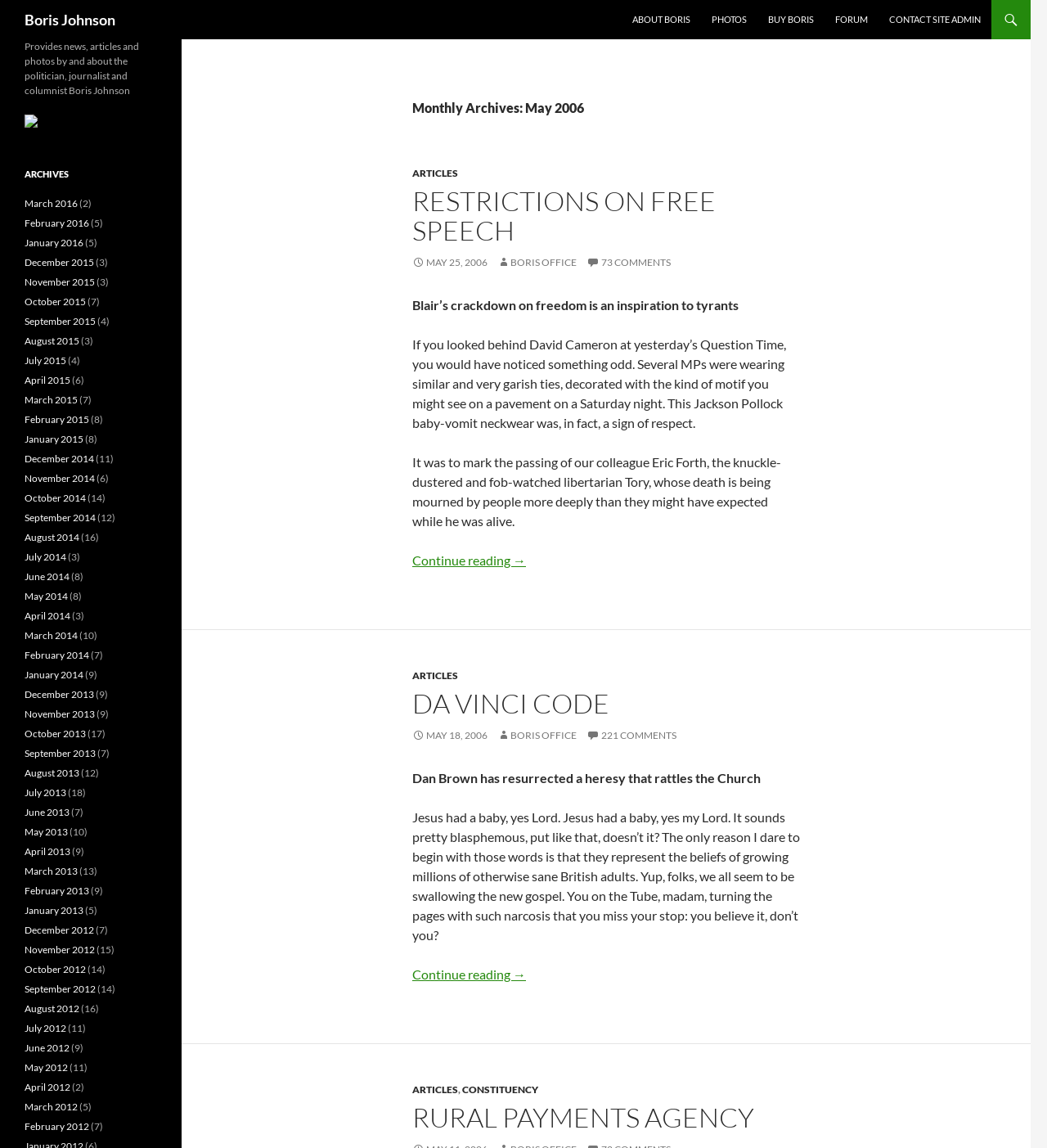Please identify the bounding box coordinates of the element on the webpage that should be clicked to follow this instruction: "Read article RESTRICTIONS ON FREE SPEECH". The bounding box coordinates should be given as four float numbers between 0 and 1, formatted as [left, top, right, bottom].

[0.394, 0.163, 0.764, 0.214]